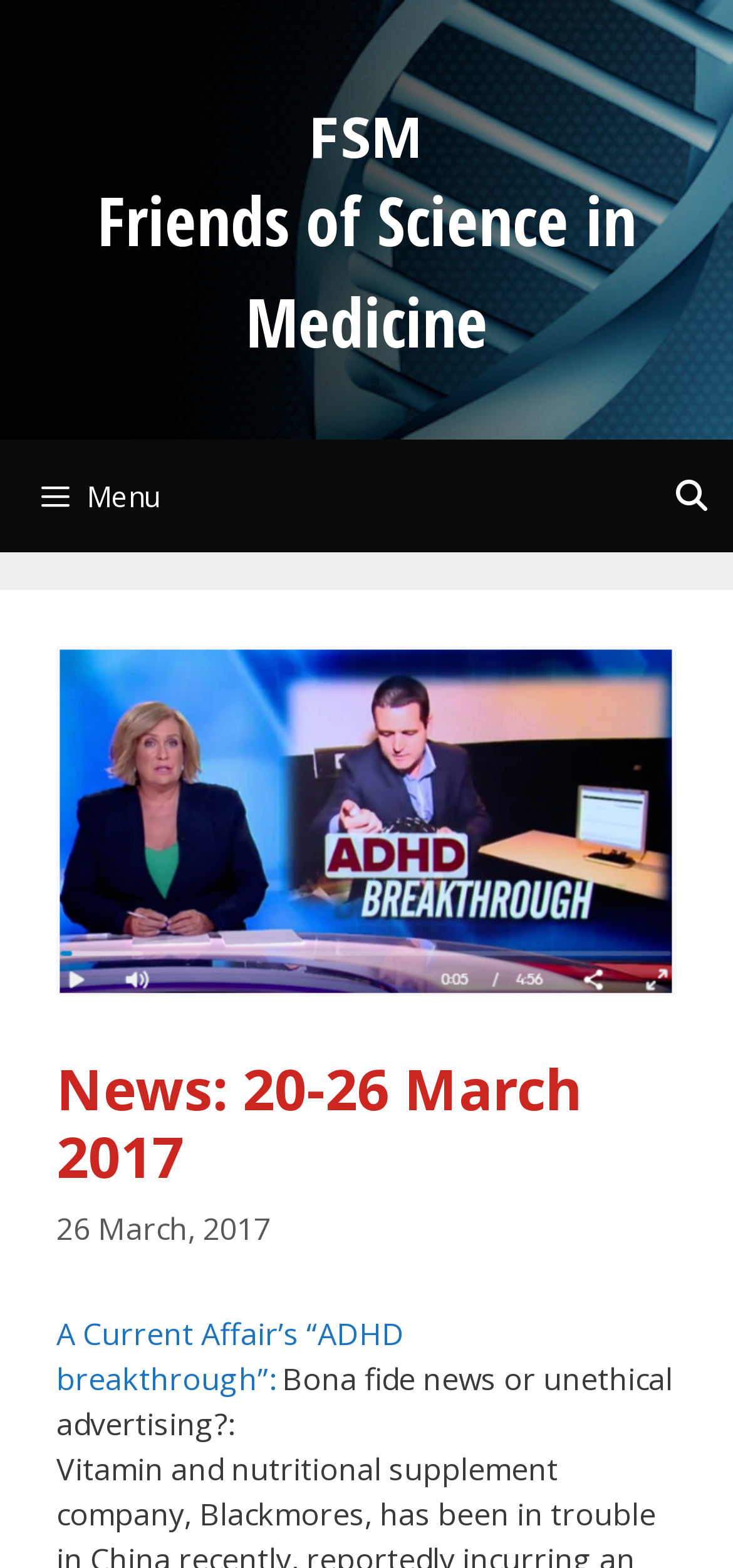Using the information in the image, could you please answer the following question in detail:
What is the purpose of the button at the top left corner?

I found the answer by looking at the button element within the navigation section, which has an icon '' and is labeled as 'Menu'.